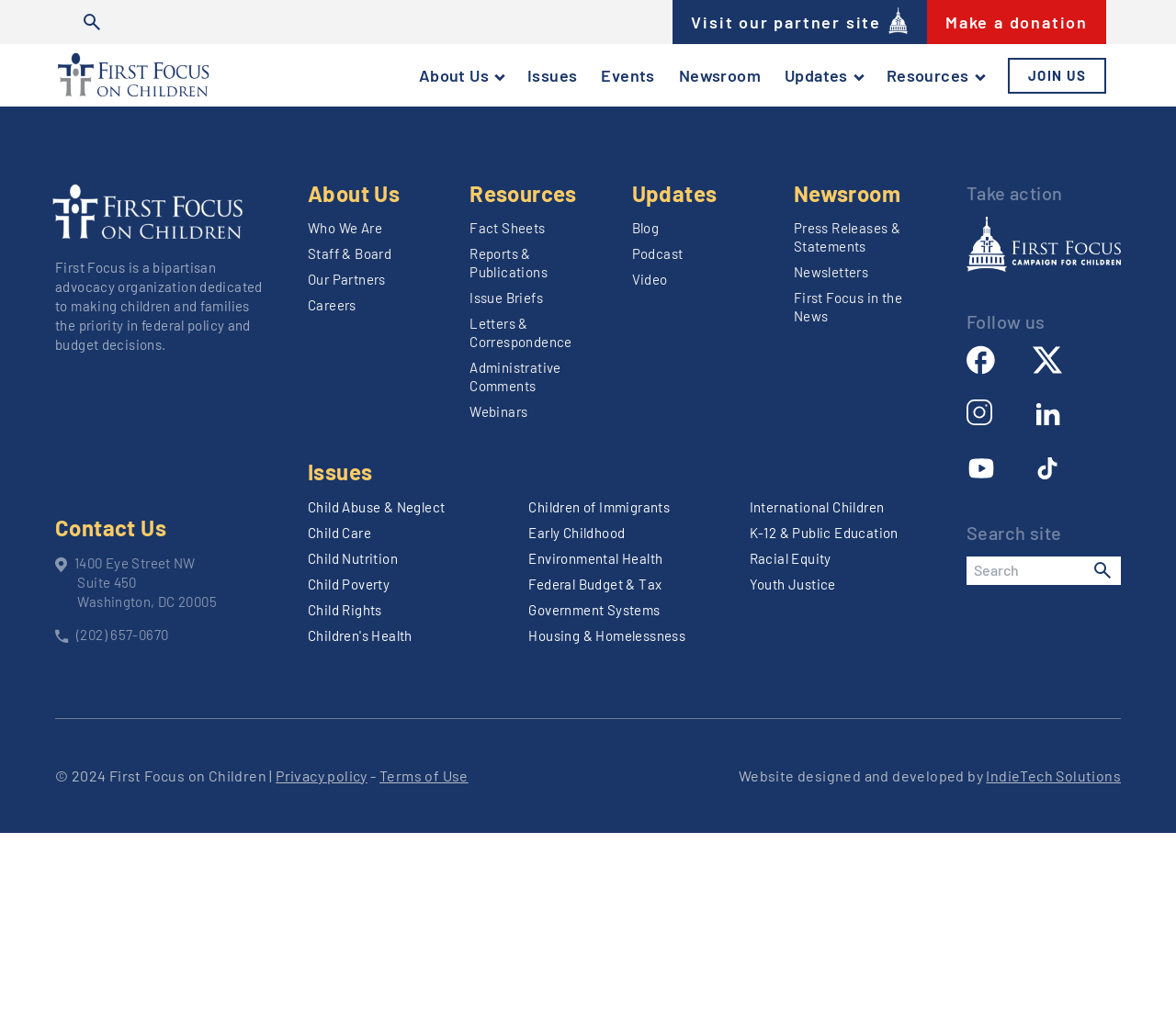What is the purpose of the search textbox?
Using the image as a reference, answer the question in detail.

I found the answer by looking at the textbox element with the label 'Search', which suggests that it is used to search the website.